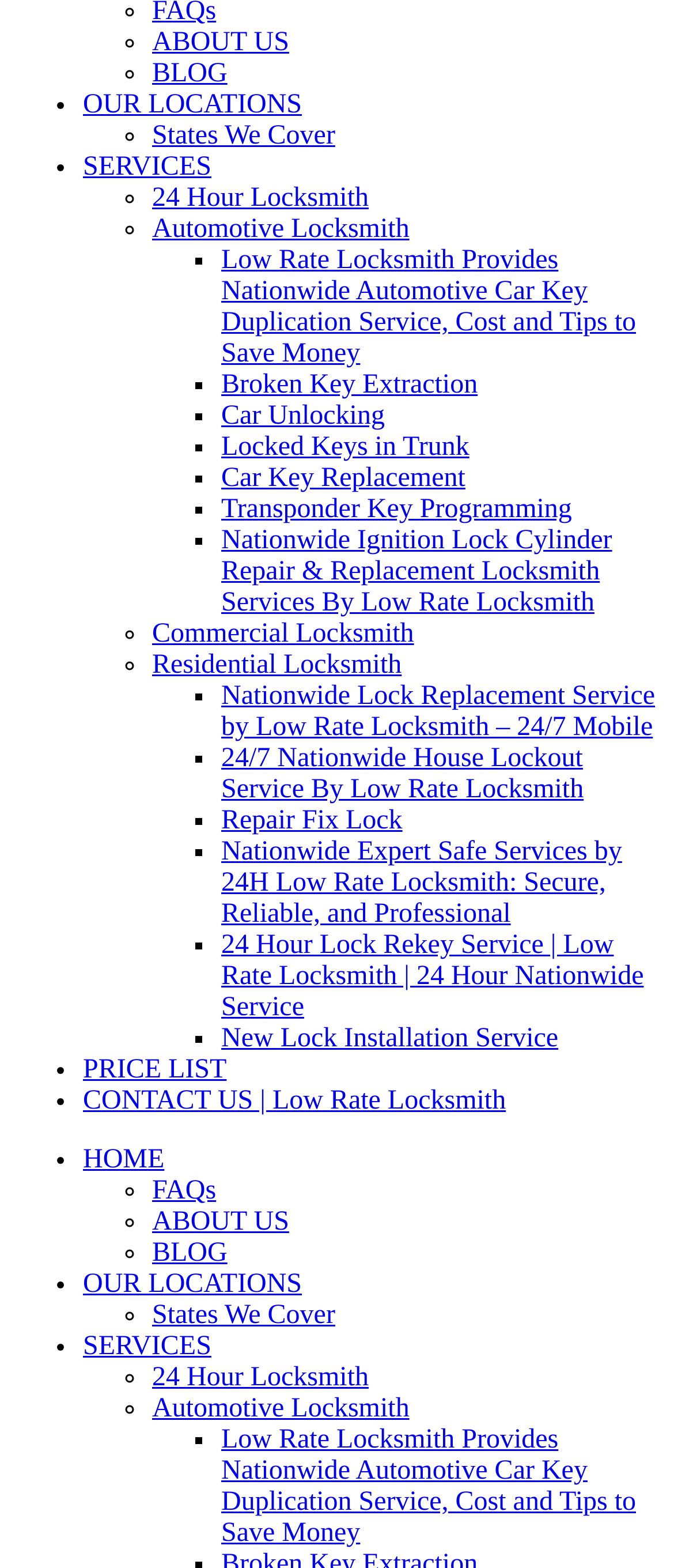Answer this question using a single word or a brief phrase:
What is the topic of the blog post?

Car Key Duplication